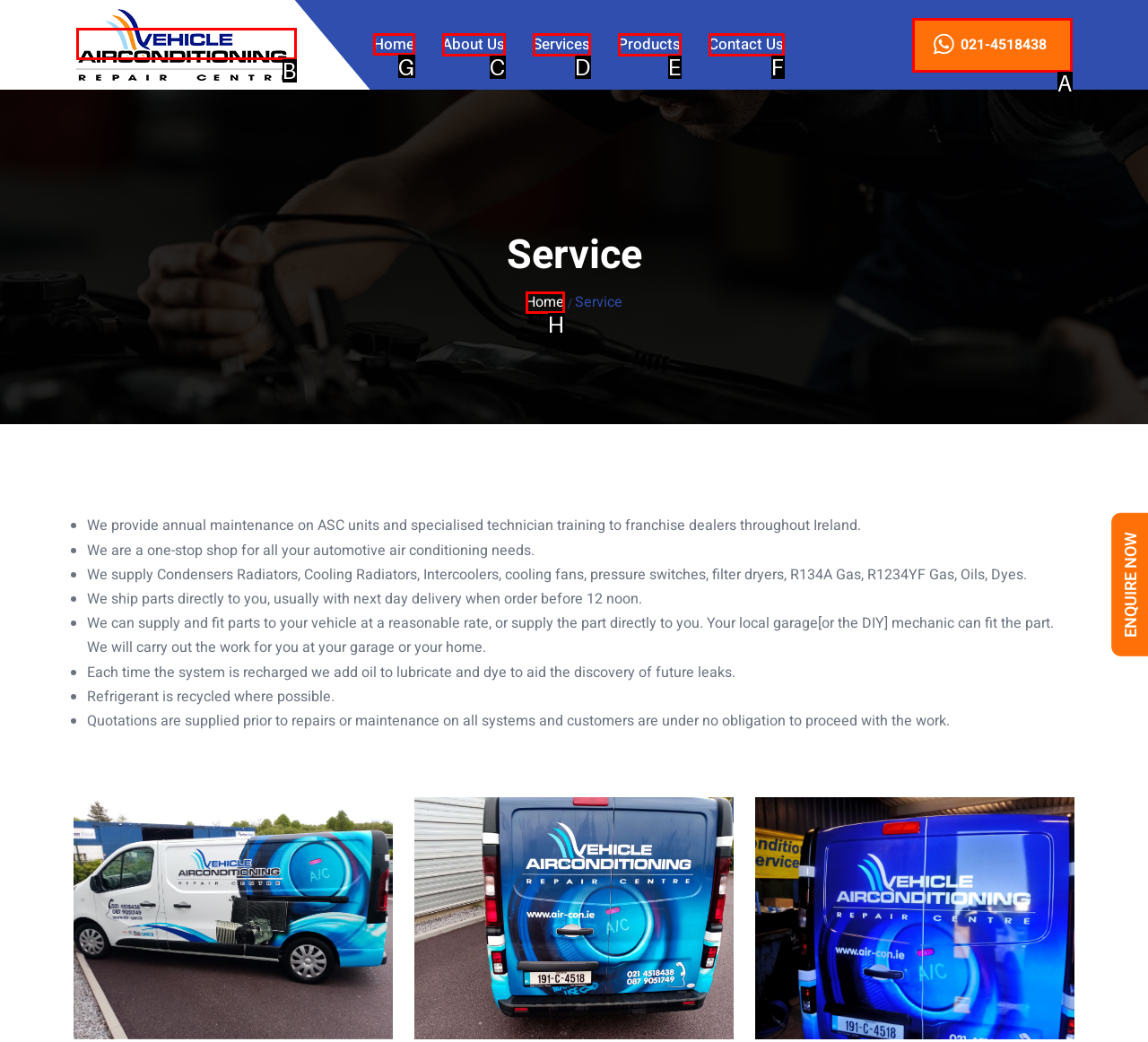Identify the letter of the UI element I need to click to carry out the following instruction: Click the 'Home' link

G